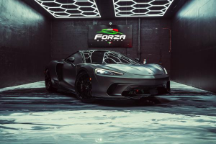Offer a detailed explanation of what is happening in the image.

The image showcases a sleek and sophisticated 2022 McLaren GT, a standout in the realm of luxury sports cars. It features an aggressive yet elegant design, highlighted by its dark, stealthy finish that adds to its allure. The car is positioned against a modern backdrop with striking lighting that enhances its contours and design. Above the vehicle, a Forza logo is prominently displayed, emphasizing the connection to high-performance automotive culture. The McLaren GT is celebrated for its grand touring capabilities, combining comfort with blistering performance, making it a coveted choice for enthusiasts looking to experience the thrill of driving. This particular model signifies a new era in automotive engineering, where luxury meets unparalleled speed. Starting from a price point of $1,099.00, it represents an investment in both style and power.